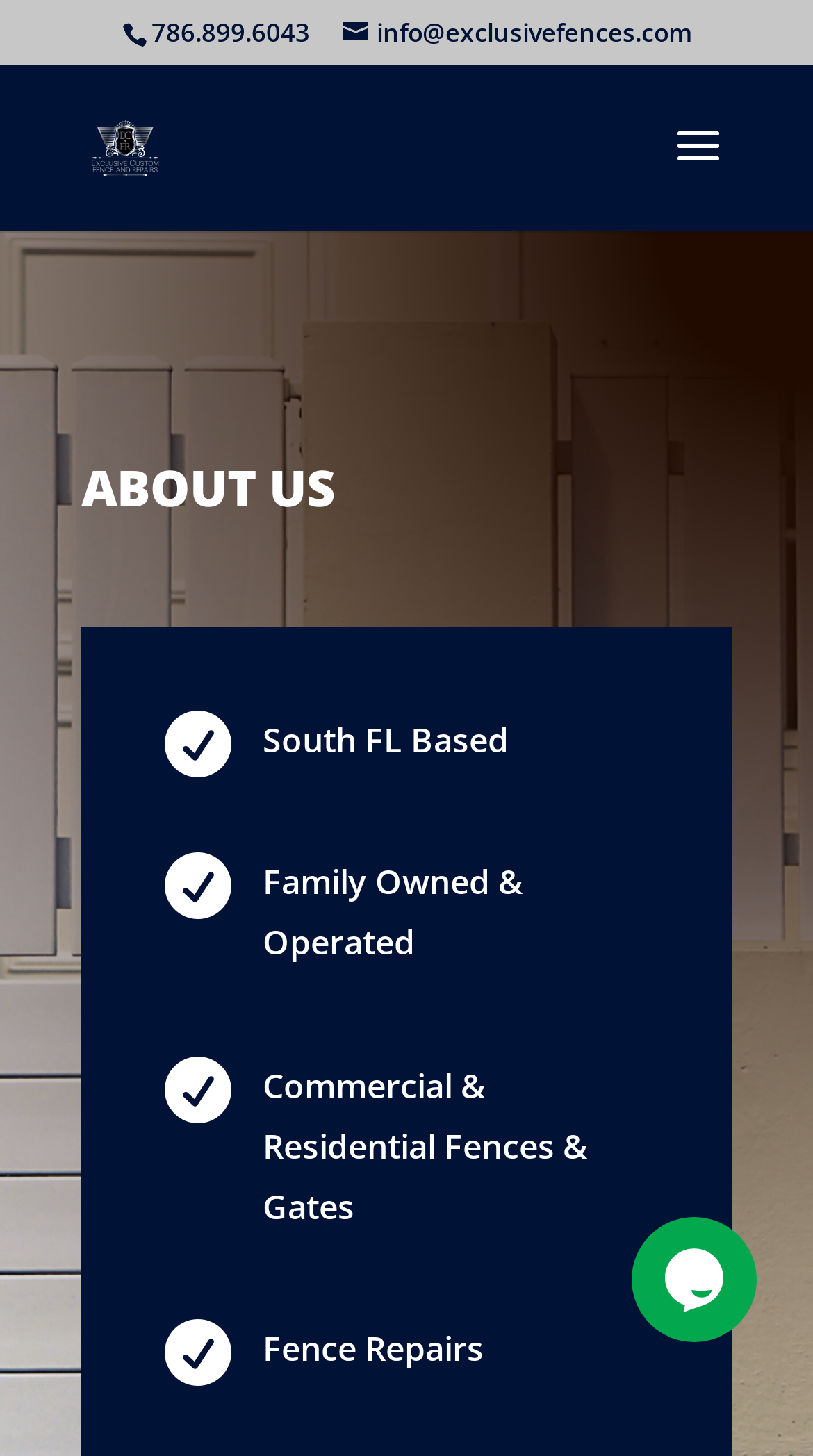What is the company's status?
Please provide a comprehensive answer based on the details in the screenshot.

I found this information by looking at the heading element 'Family Owned & Operated' located in the middle of the webpage, which is part of a LayoutTable element.